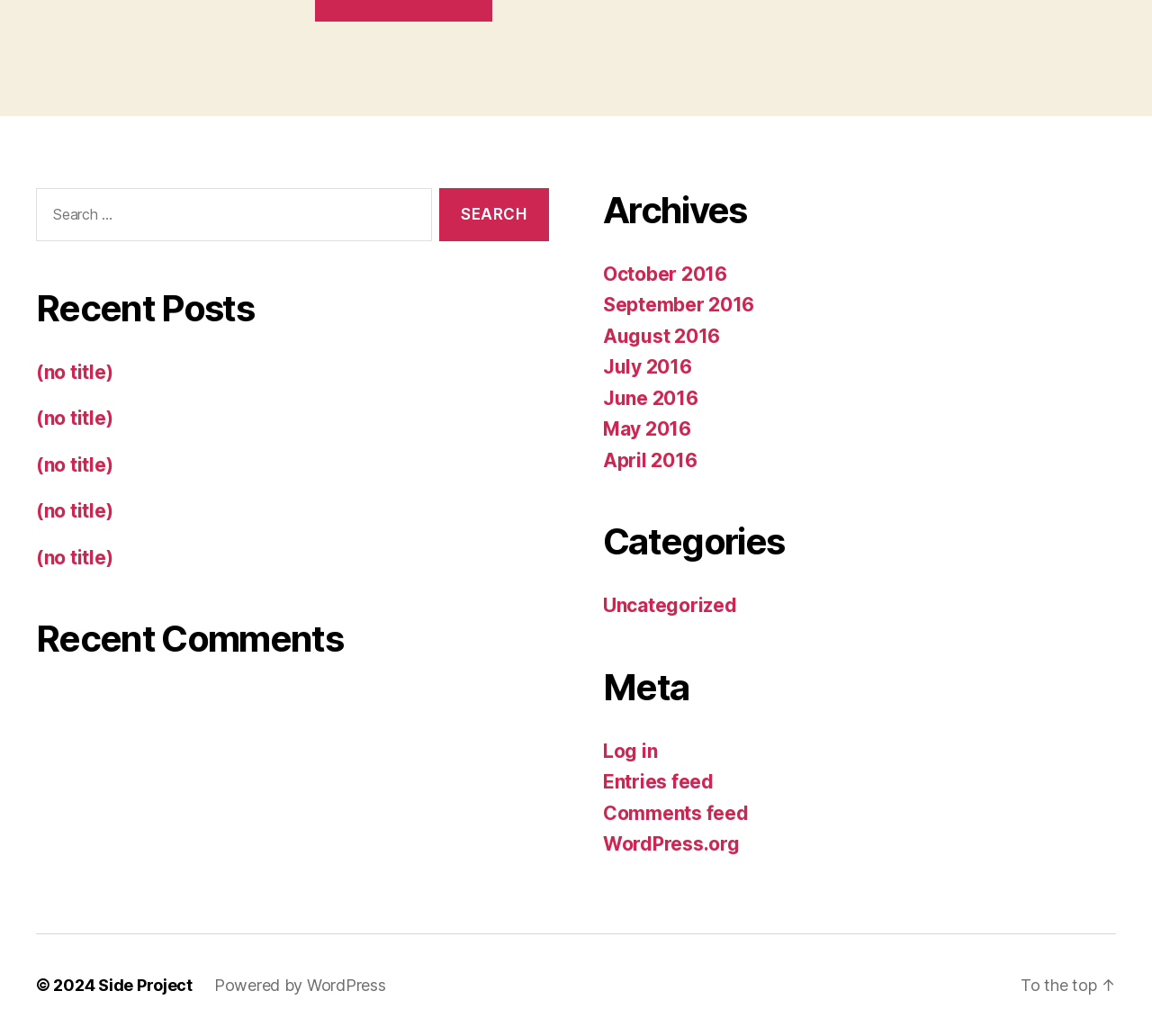Predict the bounding box of the UI element that fits this description: "parent_node: Search for: value="Search"".

[0.381, 0.182, 0.477, 0.232]